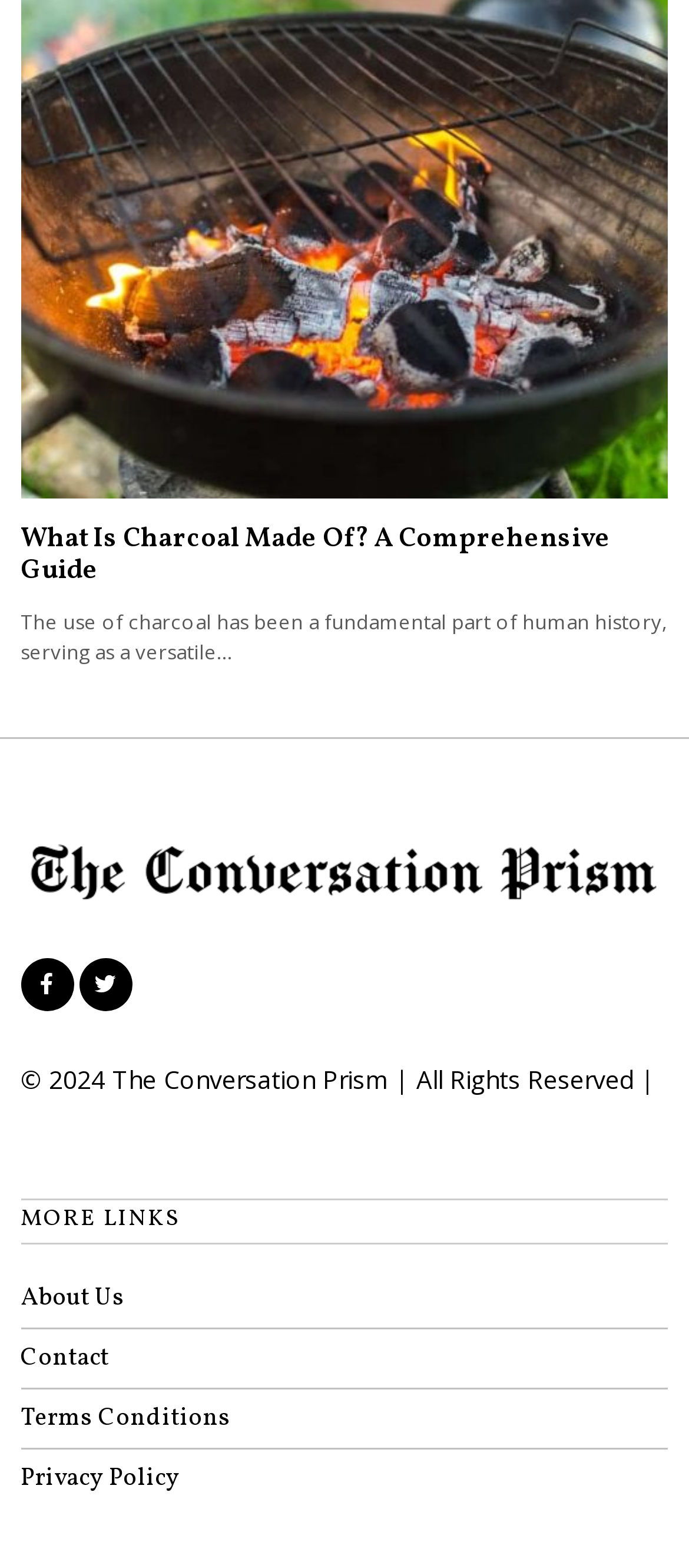How many social media links are there?
Give a thorough and detailed response to the question.

There are two social media links, represented by the icons '' and '', which are commonly used to represent social media platforms.